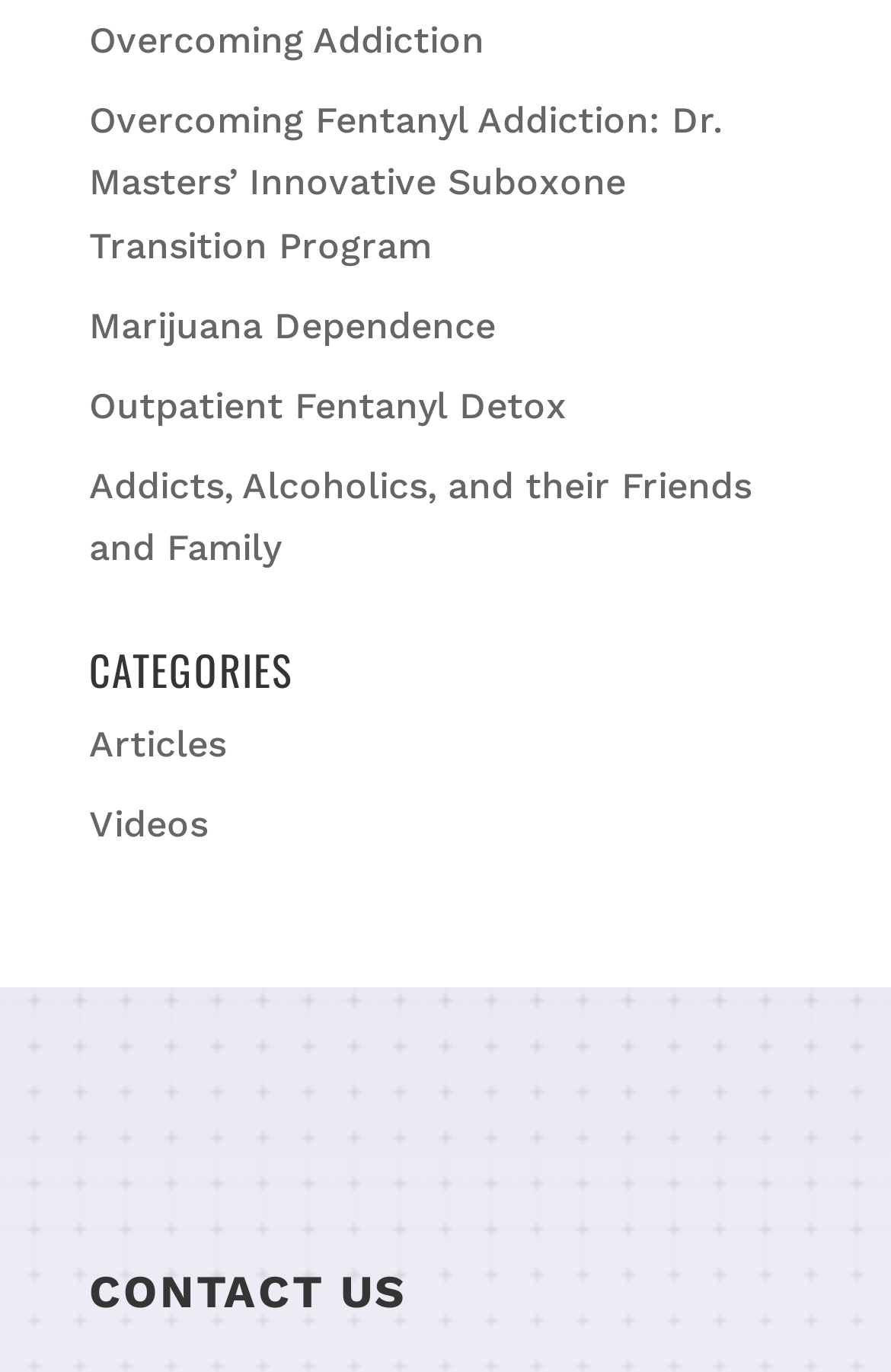How many links are under the 'CATEGORIES' heading?
Look at the image and provide a detailed response to the question.

I counted the number of link elements under the 'CATEGORIES' heading, which has the bounding box coordinates [0.1, 0.472, 0.9, 0.519]. There are four link elements: 'Overcoming Fentanyl Addiction: Dr. Masters’ Innovative Suboxone Transition Program', 'Marijuana Dependence', 'Outpatient Fentanyl Detox', and 'Addicts, Alcoholics, and their Friends and Family'.